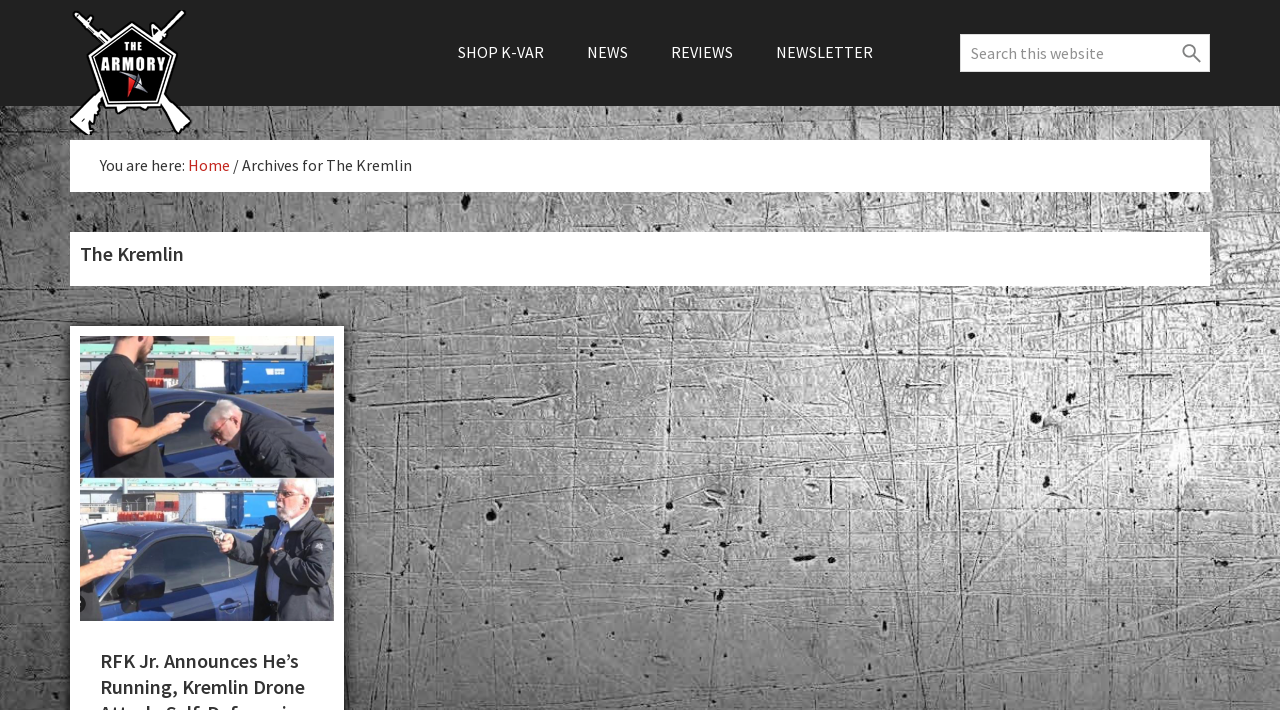Please predict the bounding box coordinates of the element's region where a click is necessary to complete the following instruction: "Search this website". The coordinates should be represented by four float numbers between 0 and 1, i.e., [left, top, right, bottom].

[0.75, 0.048, 0.945, 0.101]